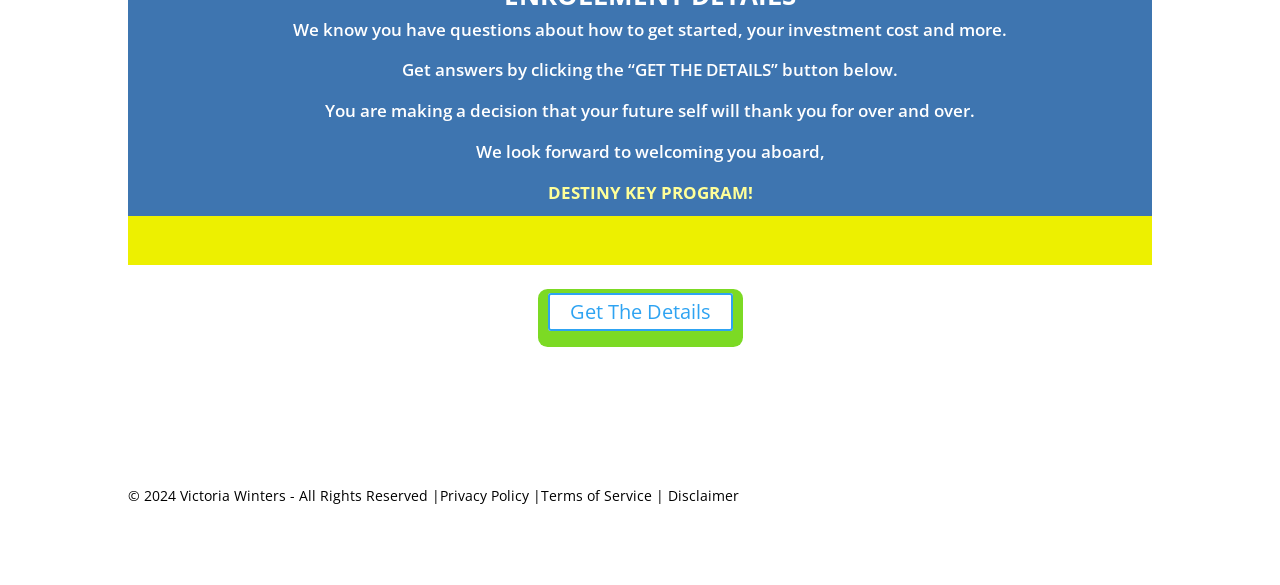Identify the bounding box of the UI component described as: "Disclaimer".

[0.522, 0.831, 0.577, 0.864]